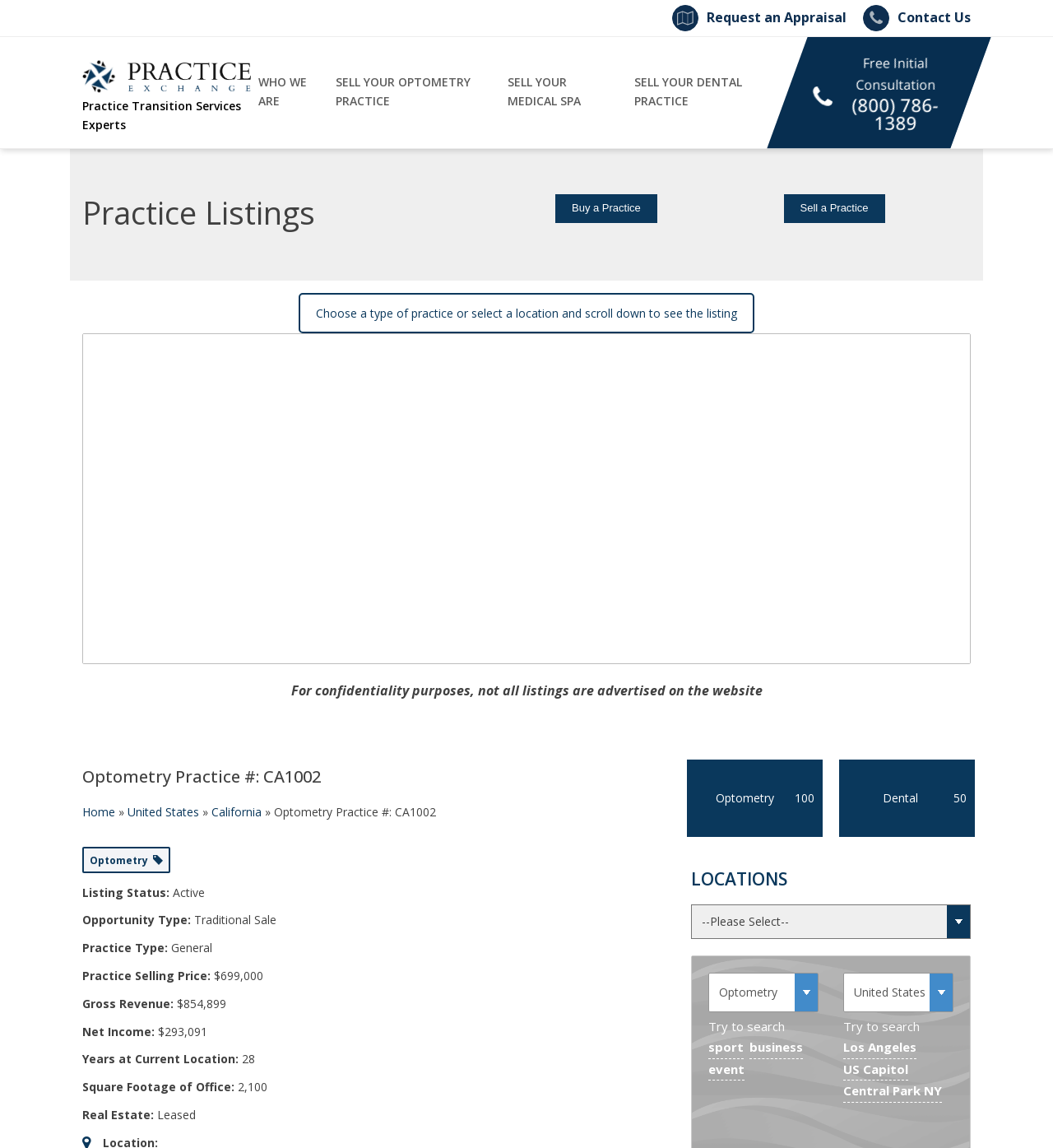Using the given element description, provide the bounding box coordinates (top-left x, top-left y, bottom-right x, bottom-right y) for the corresponding UI element in the screenshot: business

[0.712, 0.905, 0.762, 0.919]